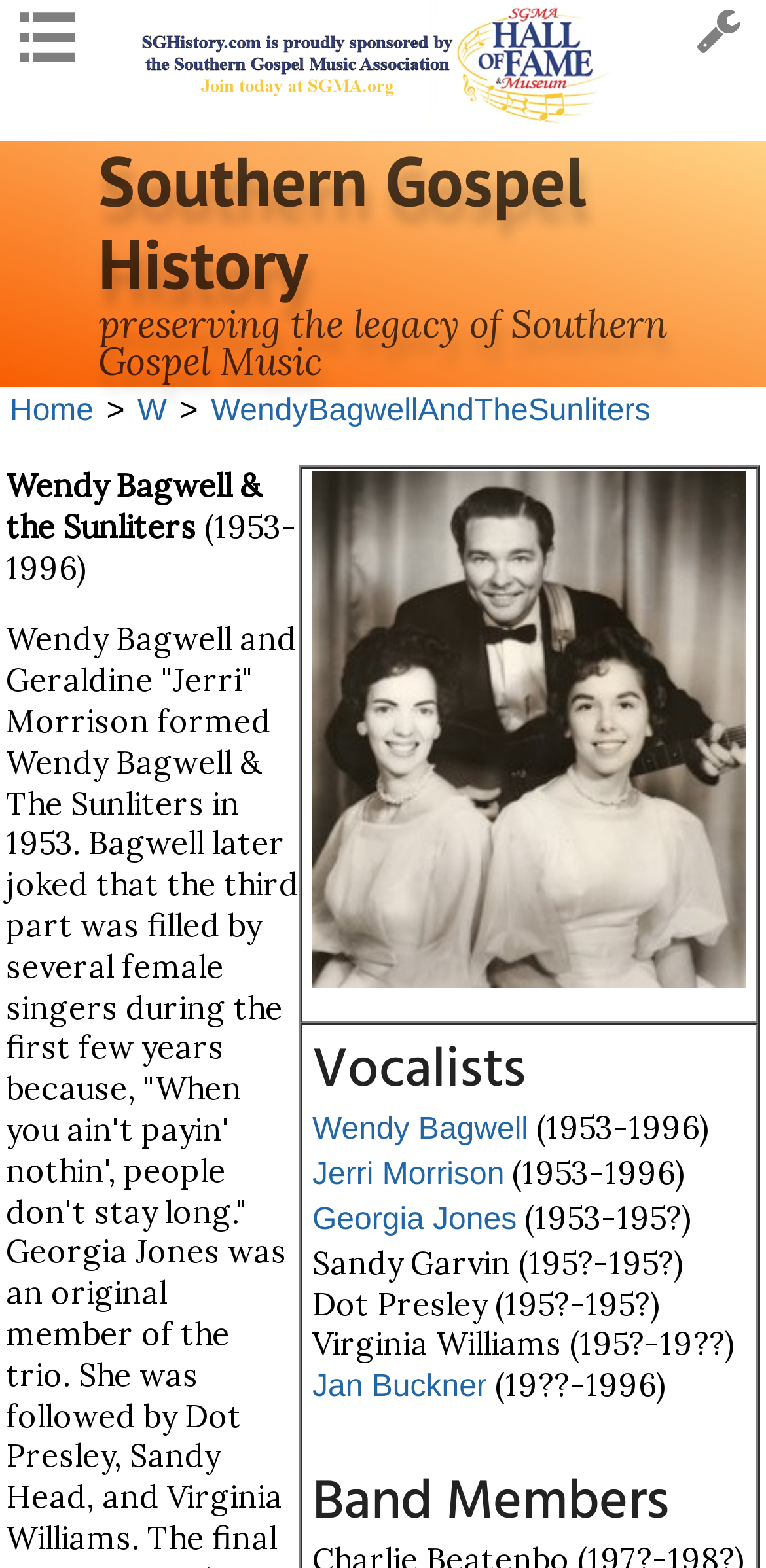Identify the bounding box for the given UI element using the description provided. Coordinates should be in the format (top-left x, top-left y, bottom-right x, bottom-right y) and must be between 0 and 1. Here is the description: Wendy Bagwell

[0.408, 0.711, 0.69, 0.732]